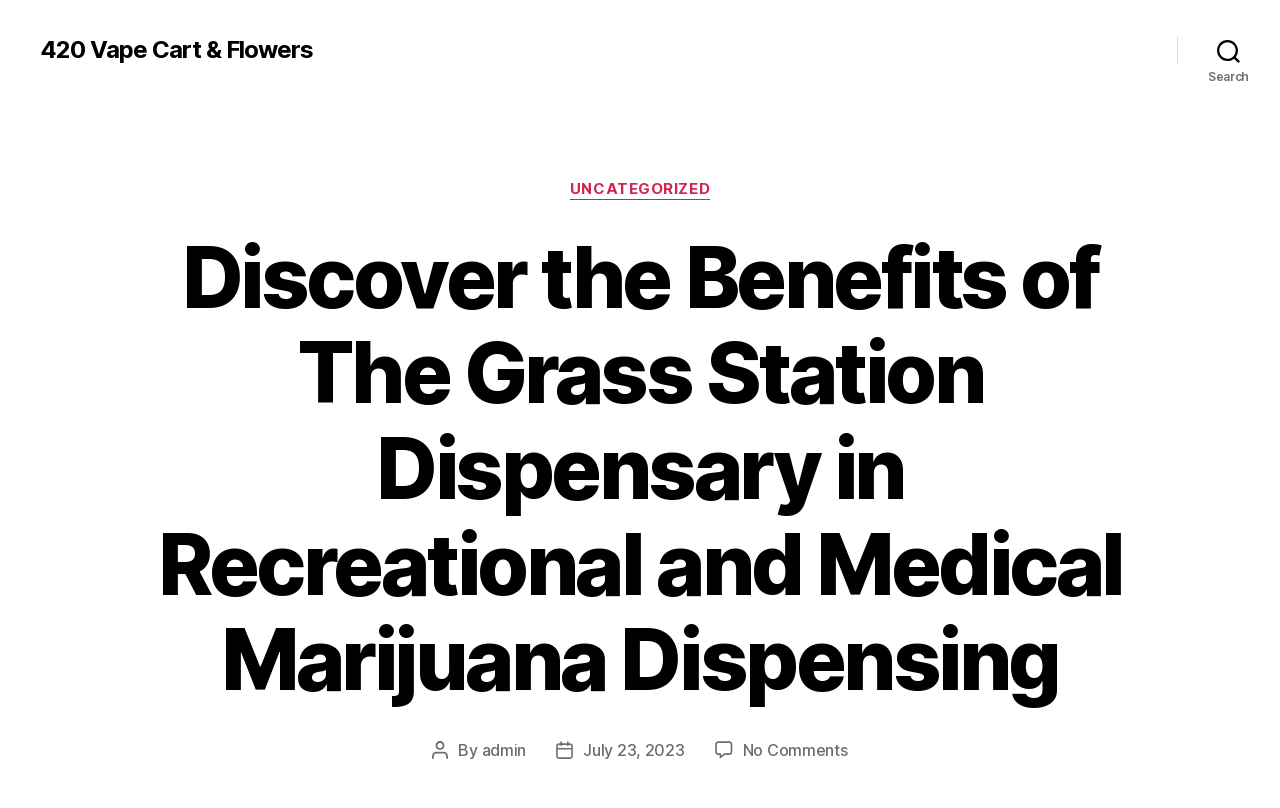Respond with a single word or phrase for the following question: 
Who is the author of the post?

admin